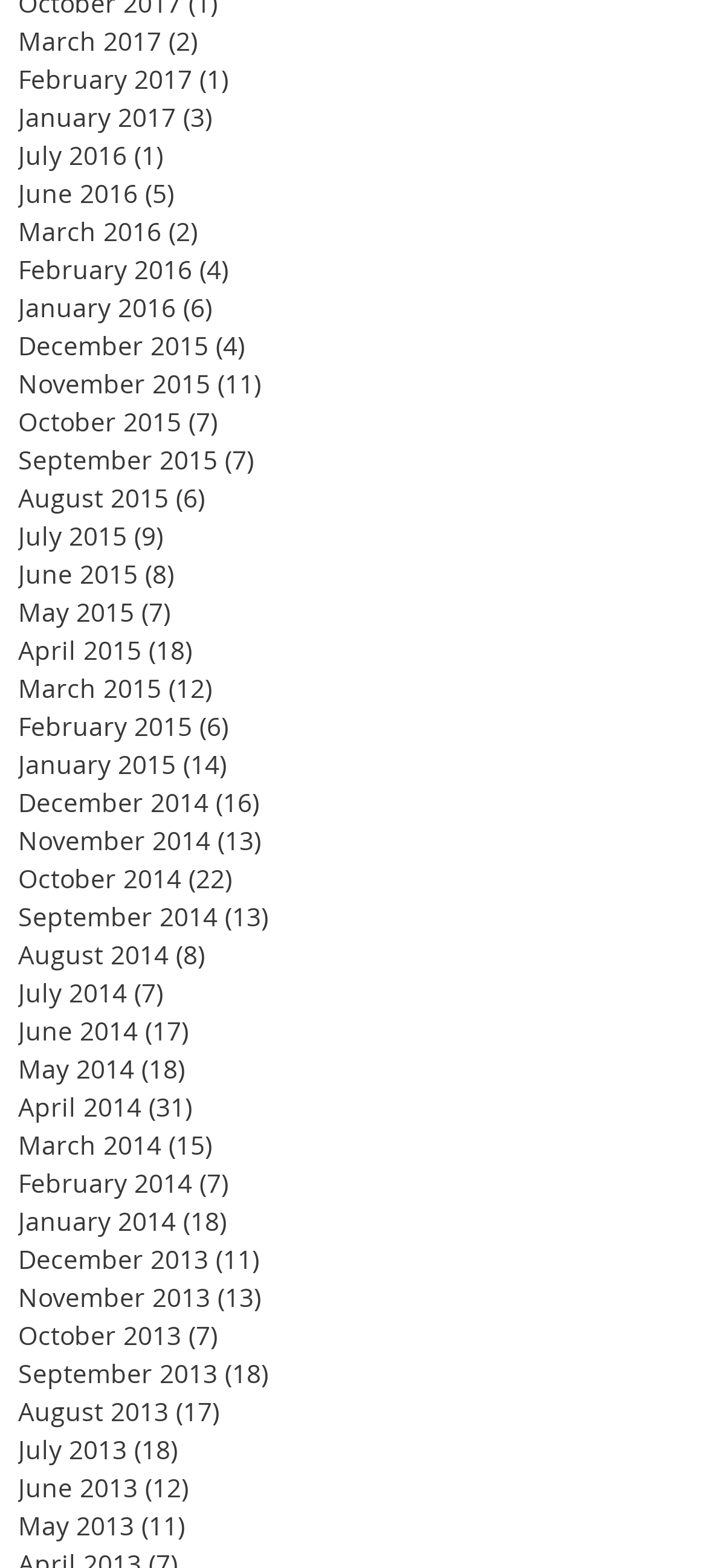Find the bounding box coordinates of the area to click in order to follow the instruction: "View January 2016 posts".

[0.026, 0.184, 0.795, 0.209]